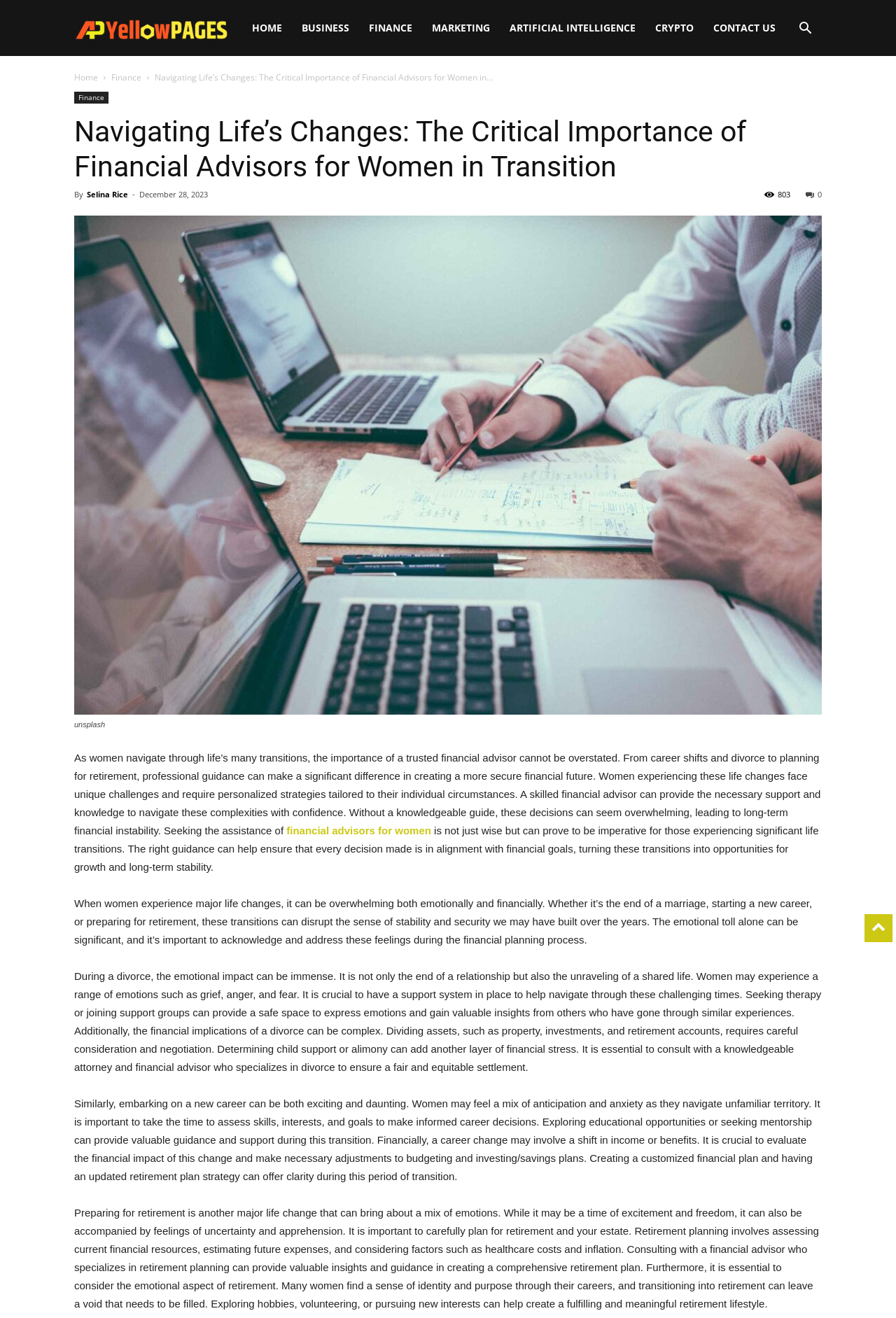Please answer the following question using a single word or phrase: What is the importance of a trusted financial advisor for women in transition?

Cannot be overstated